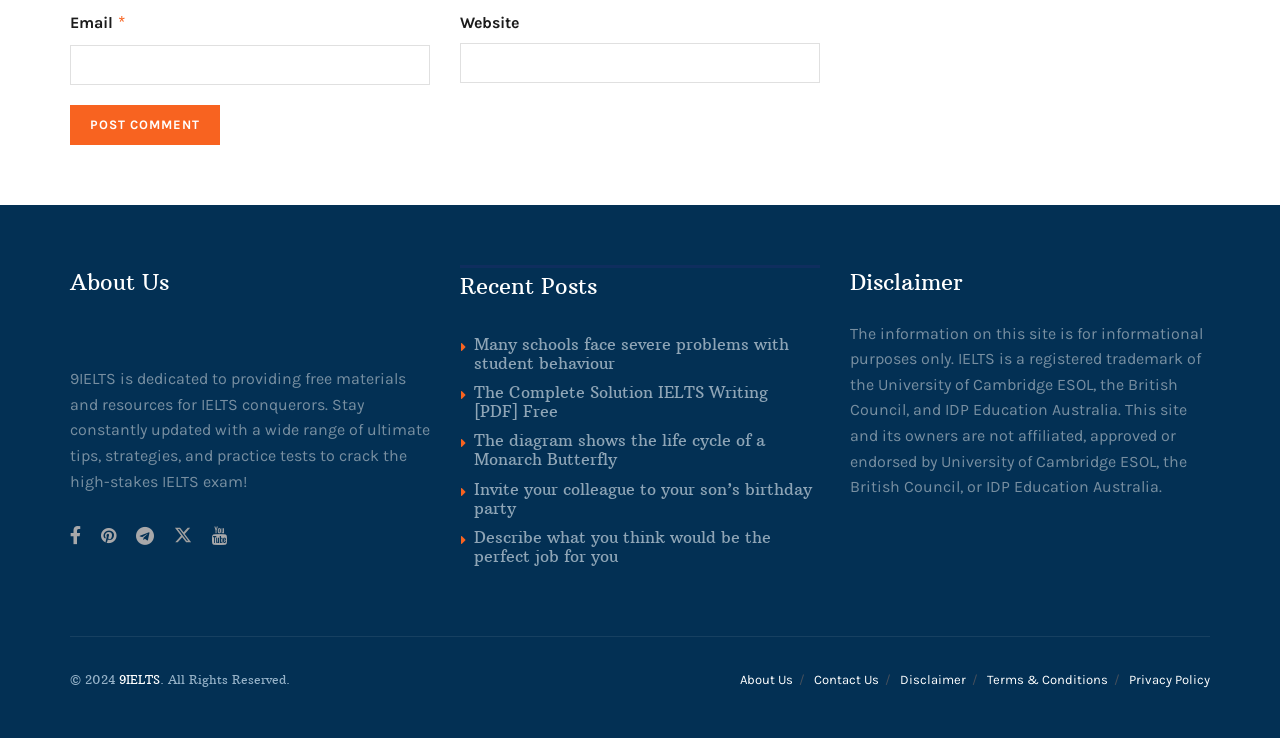Please identify the coordinates of the bounding box that should be clicked to fulfill this instruction: "Enter email address".

[0.055, 0.061, 0.336, 0.116]